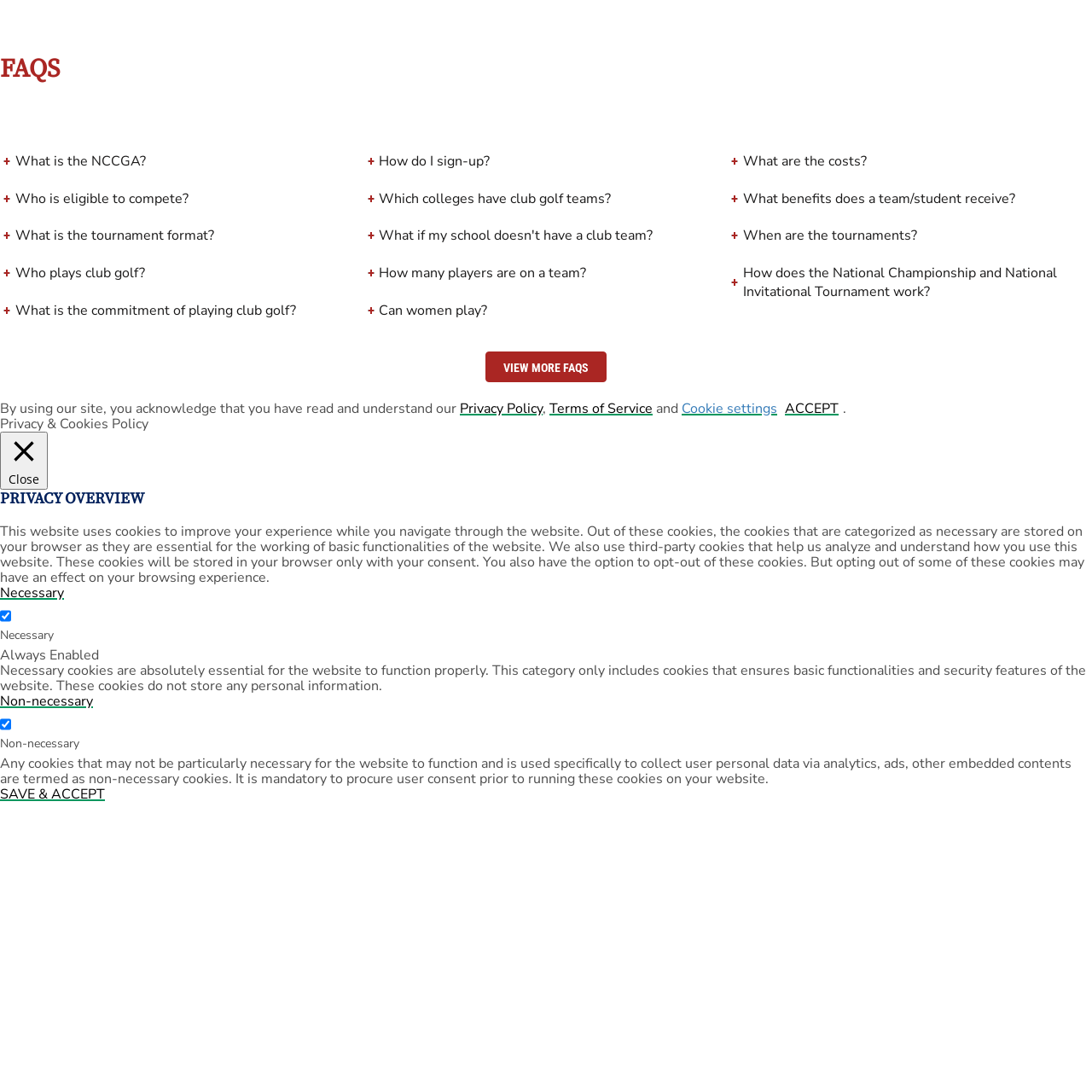Locate the bounding box coordinates of the region to be clicked to comply with the following instruction: "Read the Privacy Policy". The coordinates must be four float numbers between 0 and 1, in the form [left, top, right, bottom].

[0.421, 0.365, 0.497, 0.383]